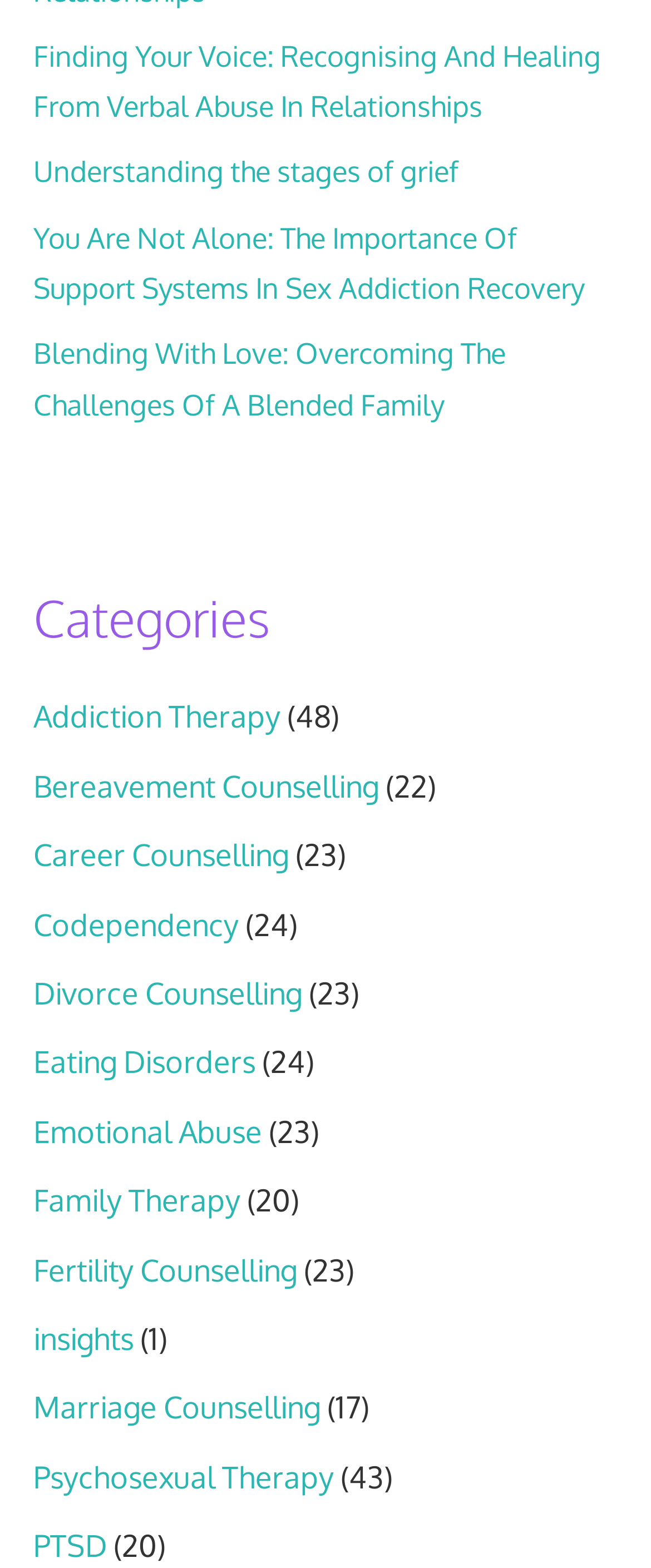What is the first article title?
Examine the webpage screenshot and provide an in-depth answer to the question.

I looked at the first link on the webpage, and its text is 'Finding Your Voice: Recognising And Healing From Verbal Abuse In Relationships', so the first article title is 'Finding Your Voice'.